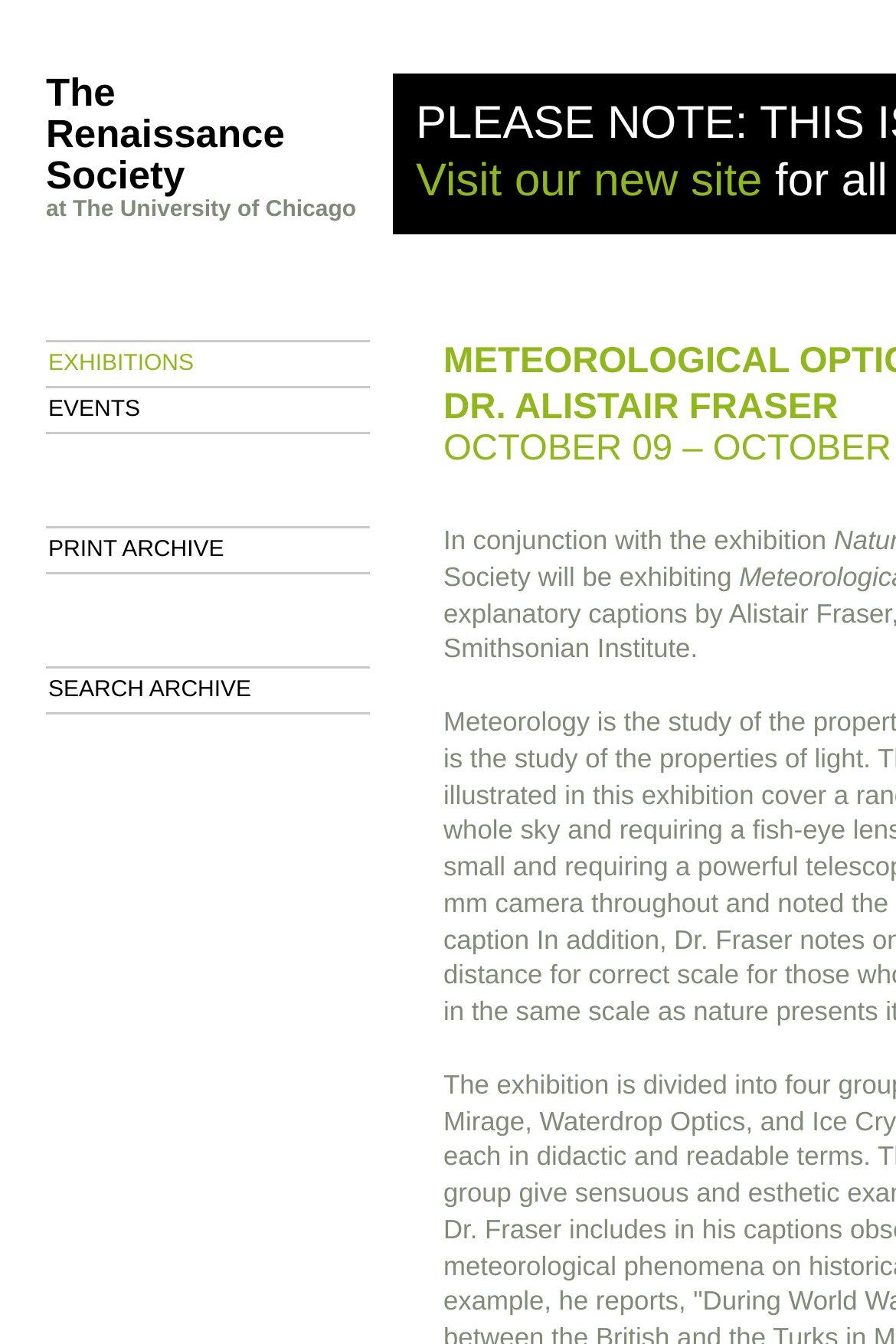Please provide the bounding box coordinates in the format (top-left x, top-left y, bottom-right x, bottom-right y). Remember, all values are floating point numbers between 0 and 1. What is the bounding box coordinate of the region described as: Print archive

[0.051, 0.393, 0.413, 0.427]